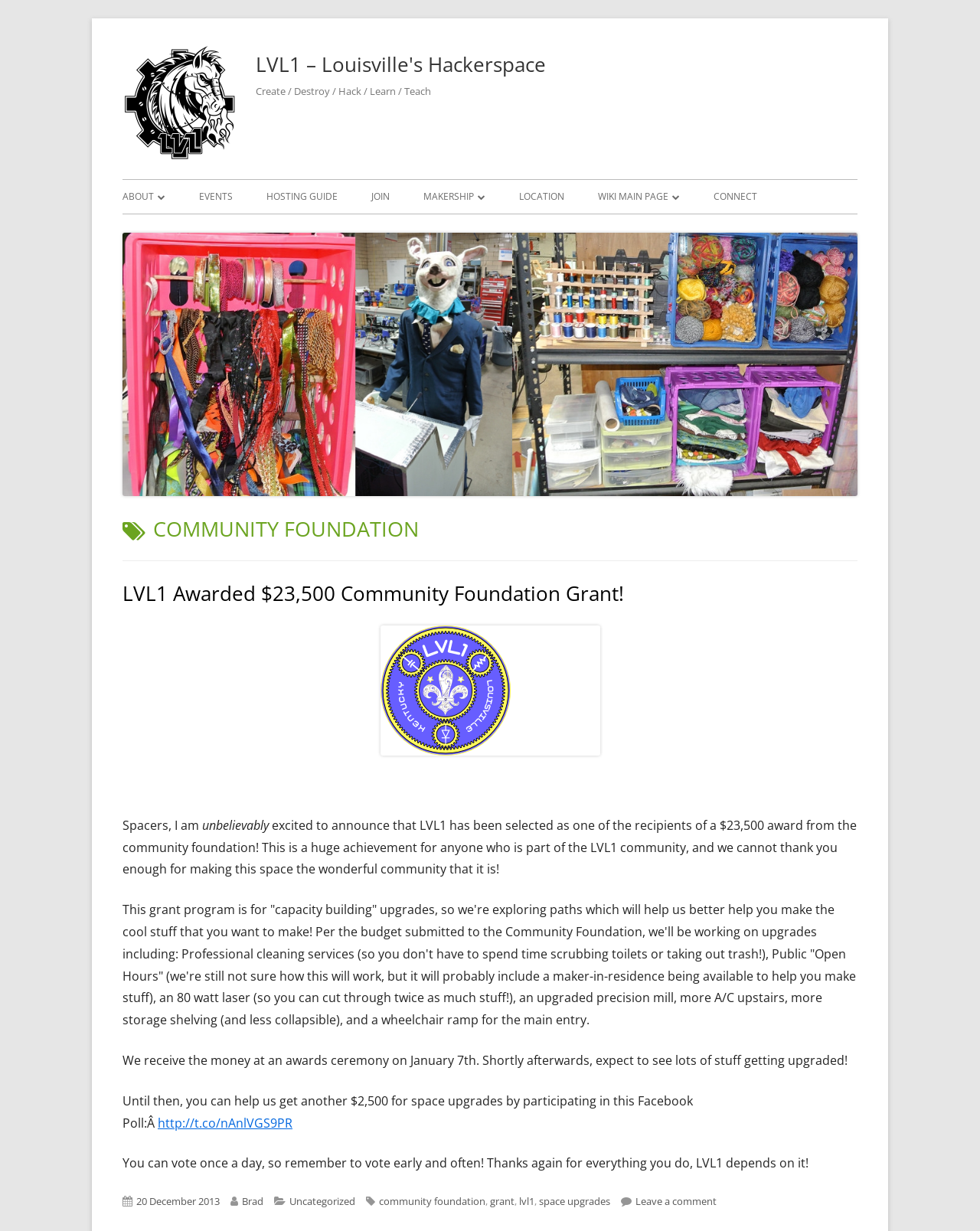What is the name of the hackerspace?
Refer to the image and offer an in-depth and detailed answer to the question.

The name of the hackerspace can be found in the link 'LVL1 – Louisville's Hackerspace' at the top of the webpage, which is also the title of the webpage.